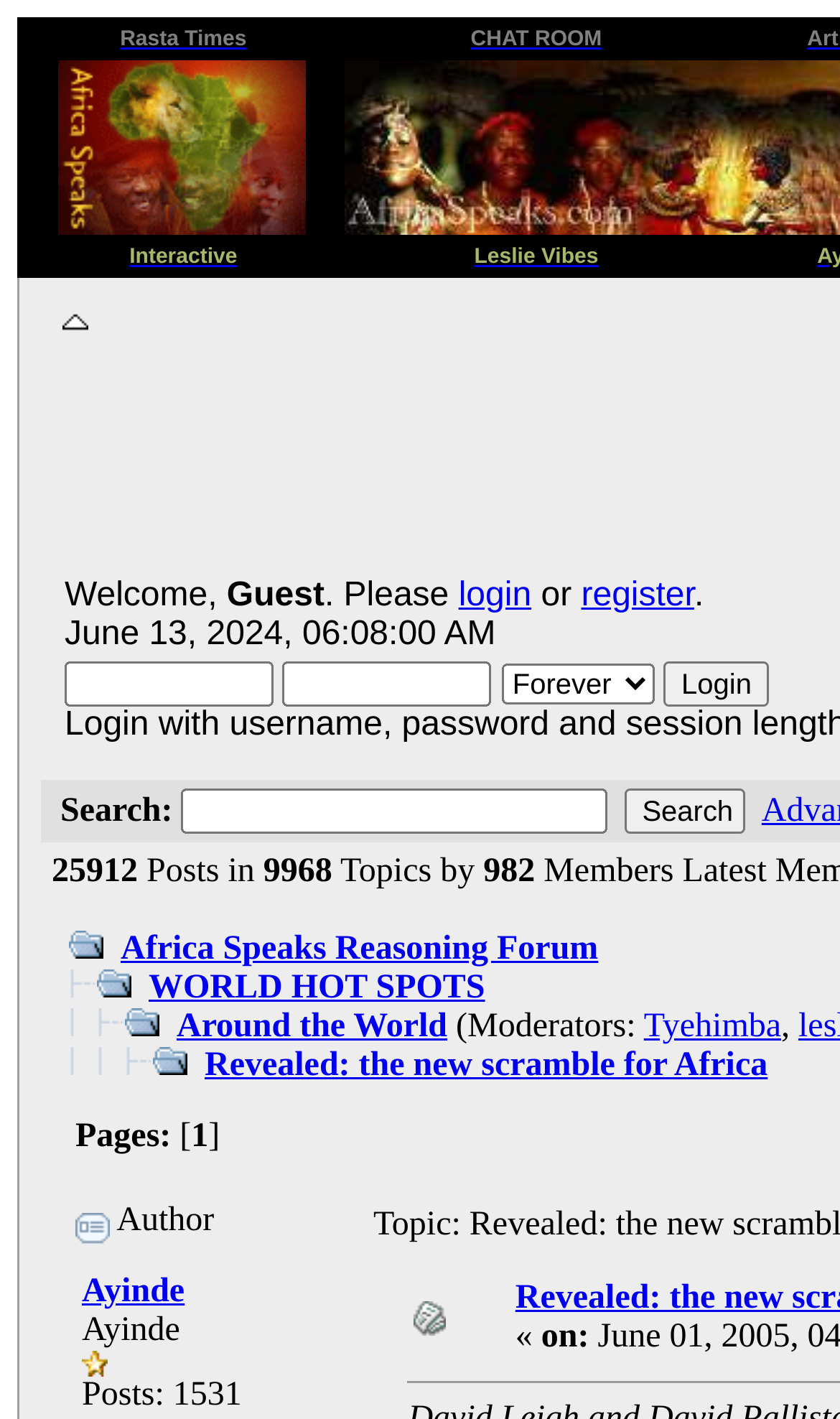Elaborate on the webpage's design and content in a detailed caption.

The webpage appears to be a forum or discussion board with various sections and features. At the top, there are several links and images, including "Rasta Times", "CHAT ROOM", "Africa Speaks.com", and "Africa Speaks Homepage". These elements are arranged horizontally across the top of the page.

Below this top section, there are more links and images, including "Interactive", "Leslie Vibes", and several icons for login, register, and help. These elements are also arranged horizontally.

On the left side of the page, there is a vertical menu with links to "Home", "Help", "Login", and "Register". Below this menu, there is a search bar with a button to submit a search query.

The main content of the page appears to be a discussion thread or article titled "Revealed: the new scramble for Africa". The article has an author, "Ayinde", who is credited with 1531 posts. The article text is not explicitly described in the accessibility tree, but it likely occupies a significant portion of the page.

There are also several other links and images scattered throughout the page, including links to "WORLD HOT SPOTS", "Around the World", and other topics. These elements are arranged in a hierarchical structure, with some elements nested inside others.

Overall, the webpage appears to be a complex and feature-rich discussion forum or article page with many links, images, and interactive elements.